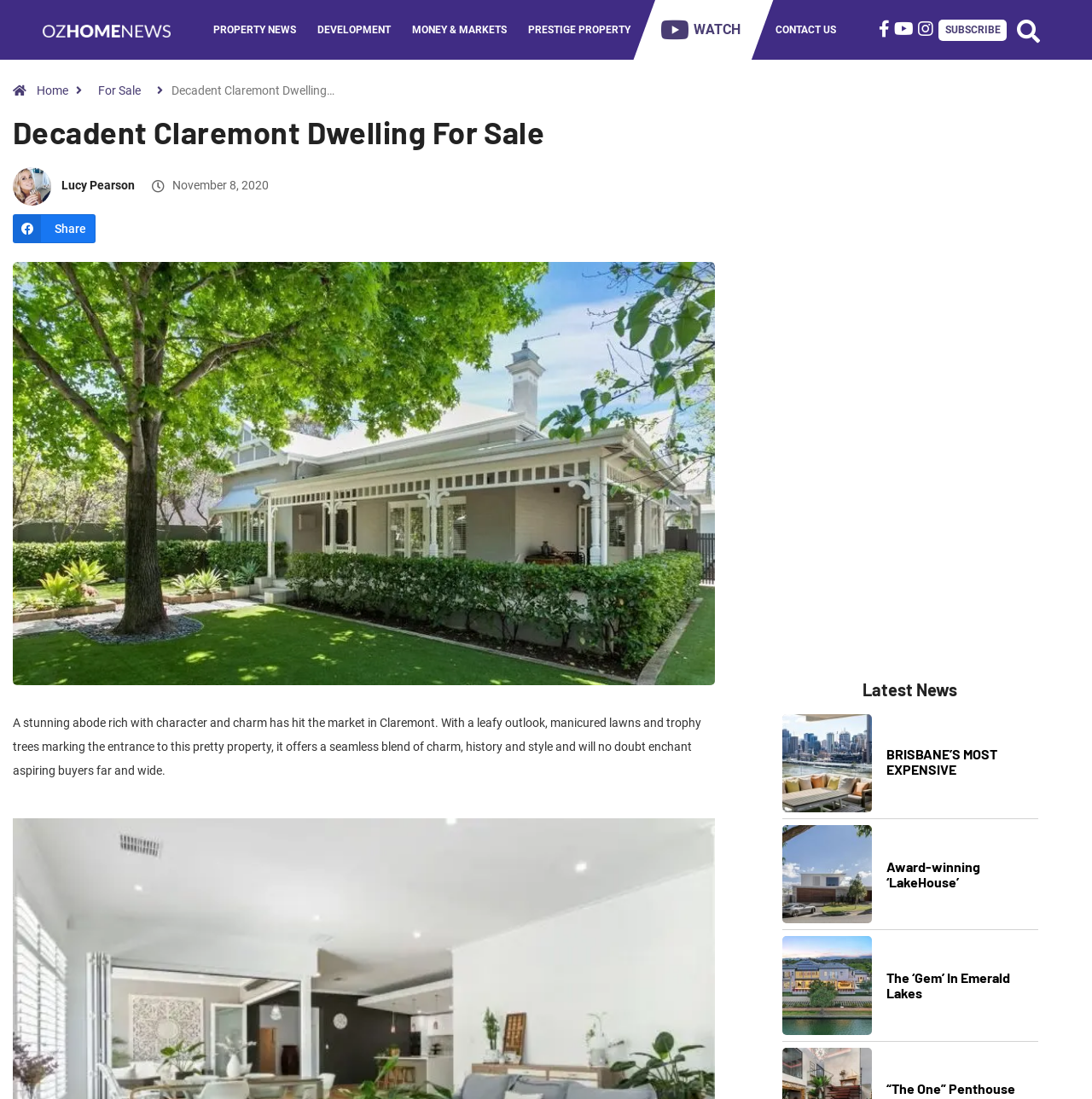What type of property is for sale?
Based on the image, answer the question with a single word or brief phrase.

Decadent Claremont Dwelling